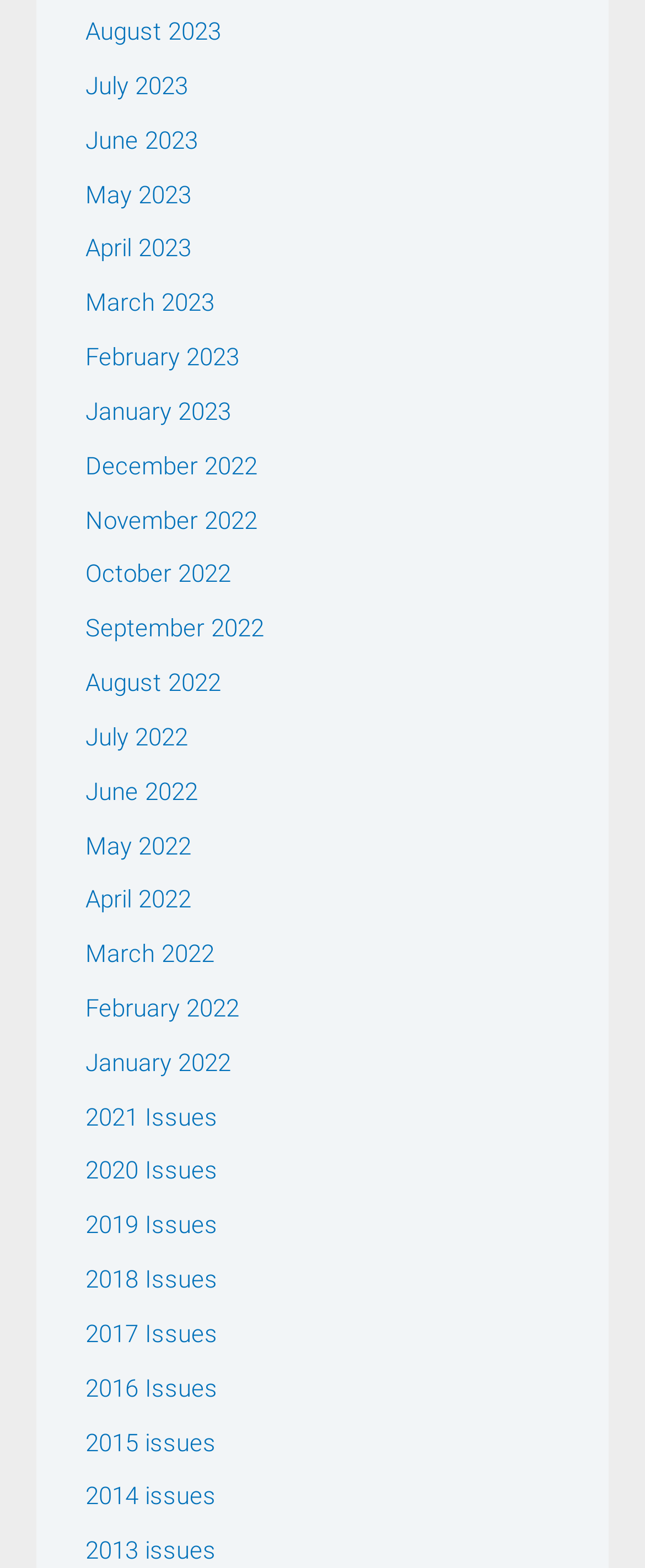Could you specify the bounding box coordinates for the clickable section to complete the following instruction: "go to January 2022"?

[0.132, 0.668, 0.358, 0.687]